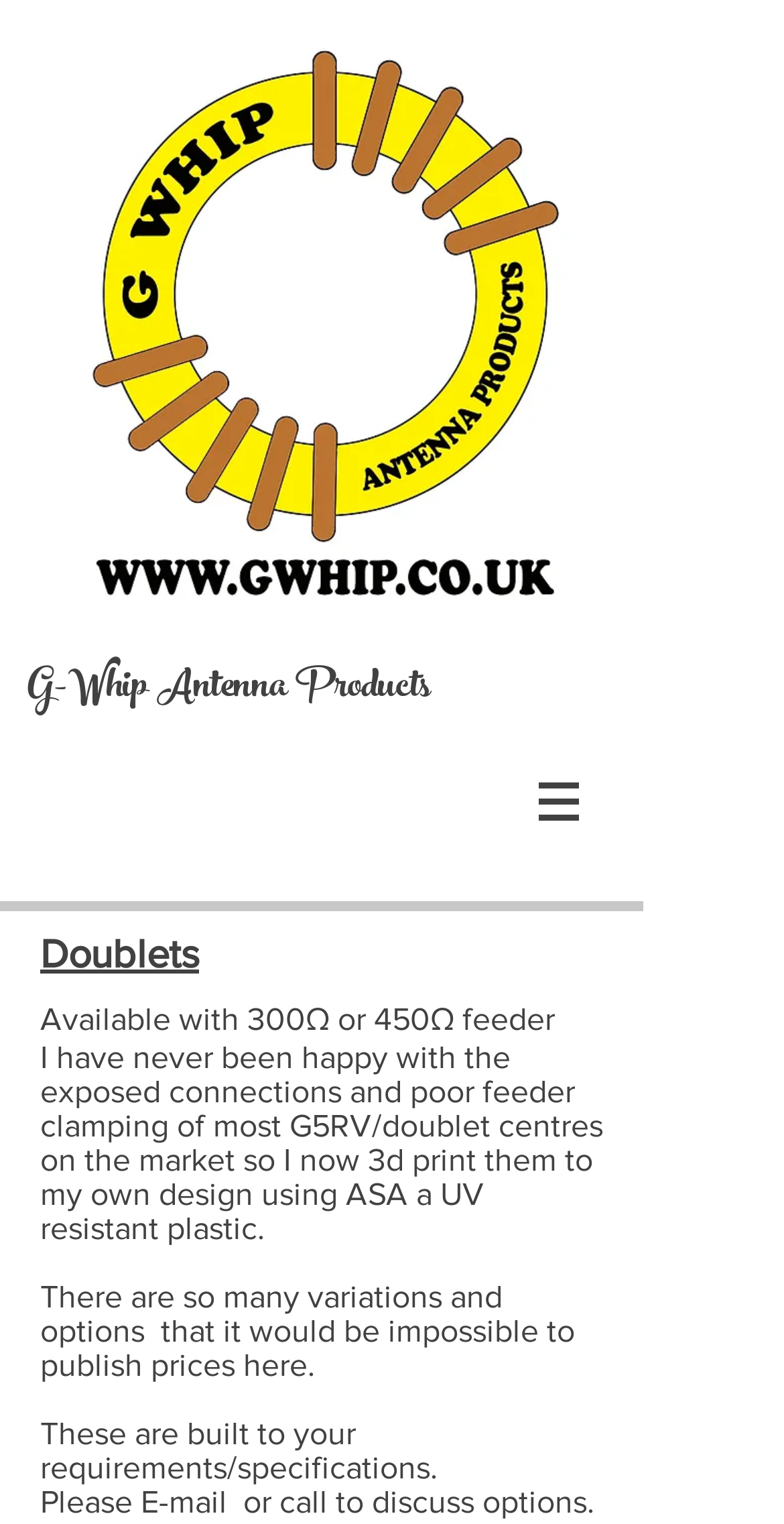What is the purpose of the button with an image?
Please look at the screenshot and answer using one word or phrase.

Has a popup menu